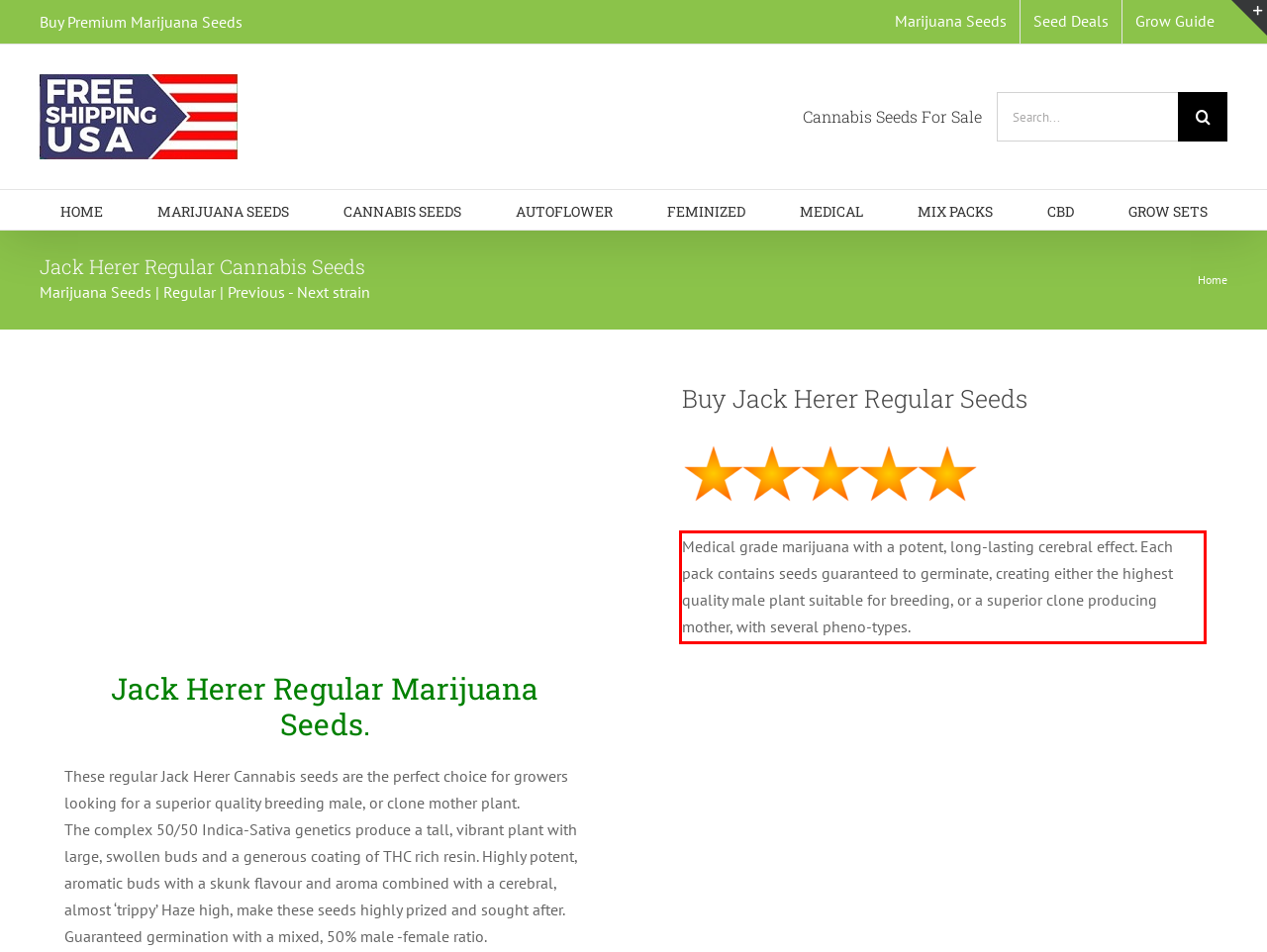Look at the screenshot of the webpage, locate the red rectangle bounding box, and generate the text content that it contains.

Medical grade marijuana with a potent, long-lasting cerebral effect. Each pack contains seeds guaranteed to germinate, creating either the highest quality male plant suitable for breeding, or a superior clone producing mother, with several pheno-types.